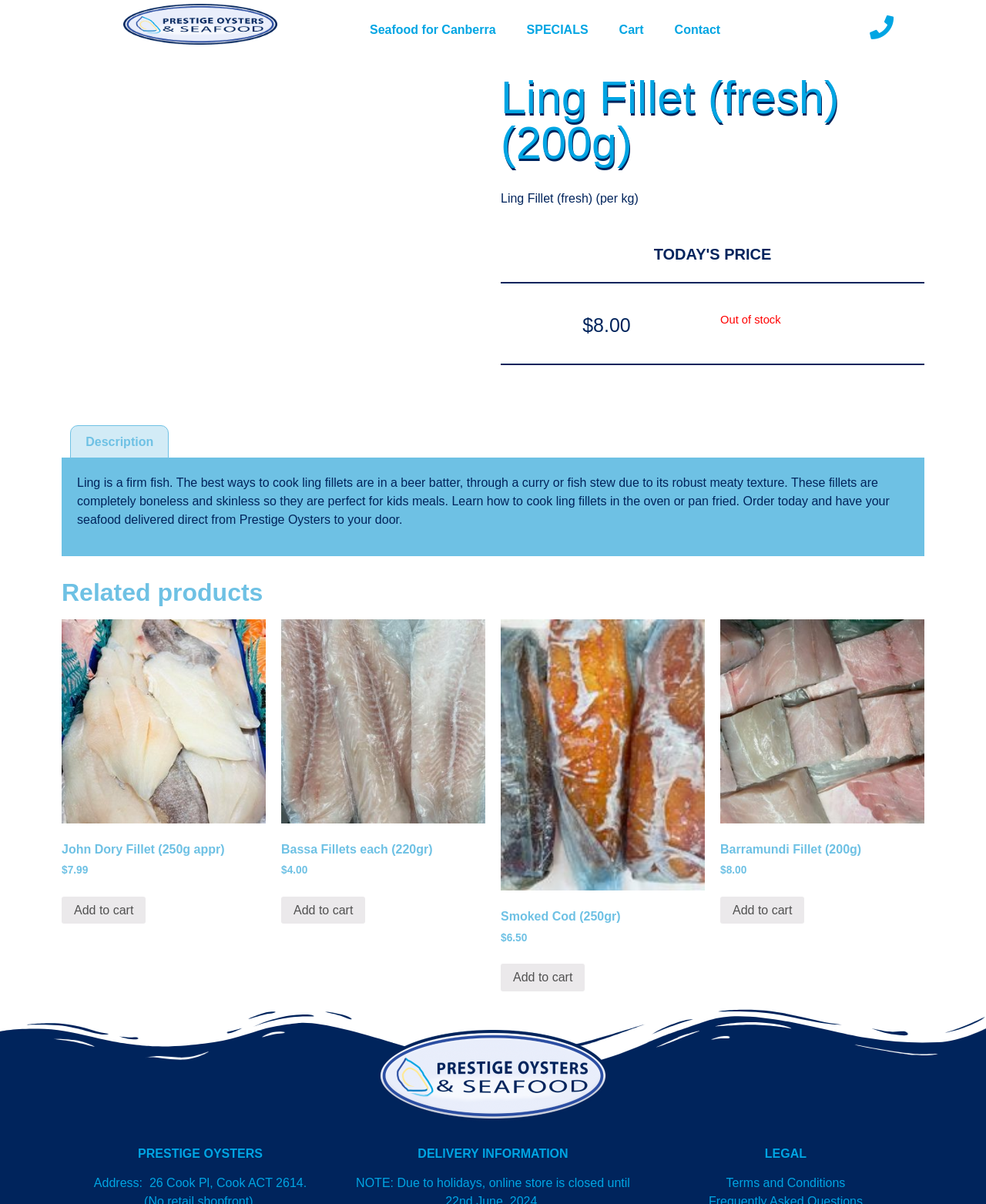What is the price of Ling Fillet?
Using the image as a reference, deliver a detailed and thorough answer to the question.

I found the price of Ling Fillet by looking at the StaticText element with the text '$8.00' which is located near the heading 'Ling Fillet (fresh) (200g)'.